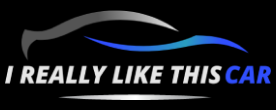What is the emphasized word in the logo?
Look at the image and respond with a one-word or short phrase answer.

CAR